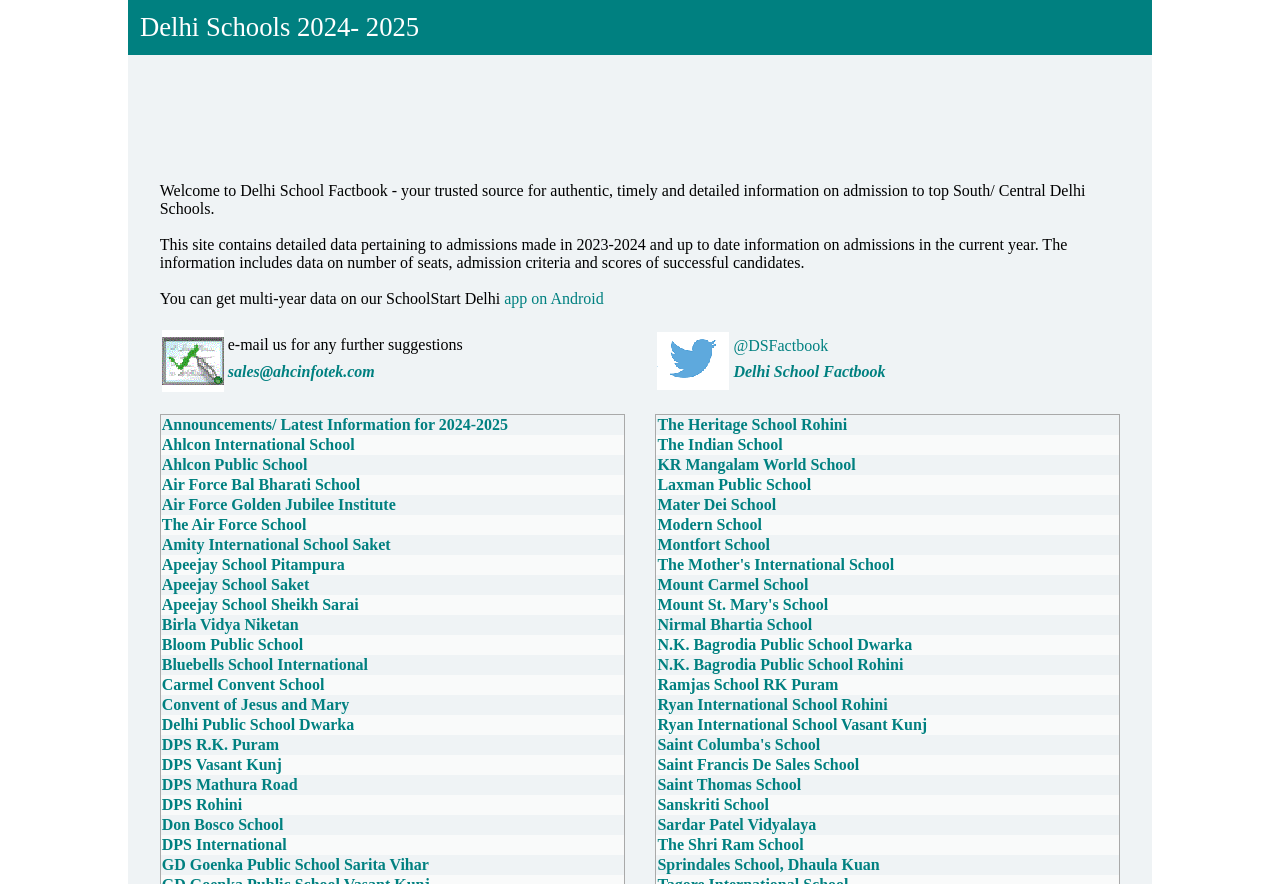What are some of the schools listed on the website?
Based on the image, please offer an in-depth response to the question.

The website lists several schools, including Ahlcon International School, Ahlcon Public School, Air Force Bal Bharati School, and many others, which are mentioned in the grid cells of the third layout table.